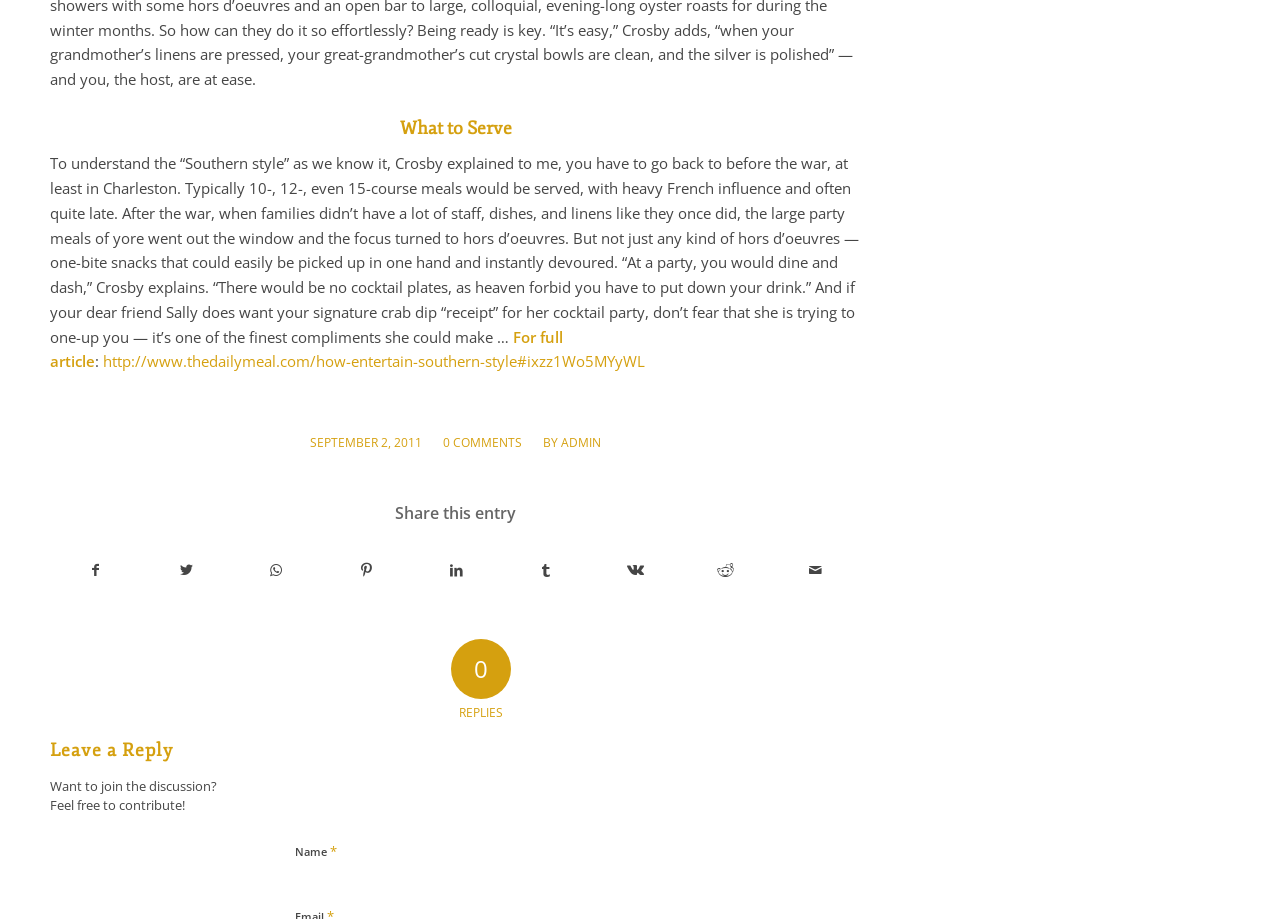Determine the bounding box coordinates of the element that should be clicked to execute the following command: "Read the full article".

[0.039, 0.355, 0.44, 0.404]